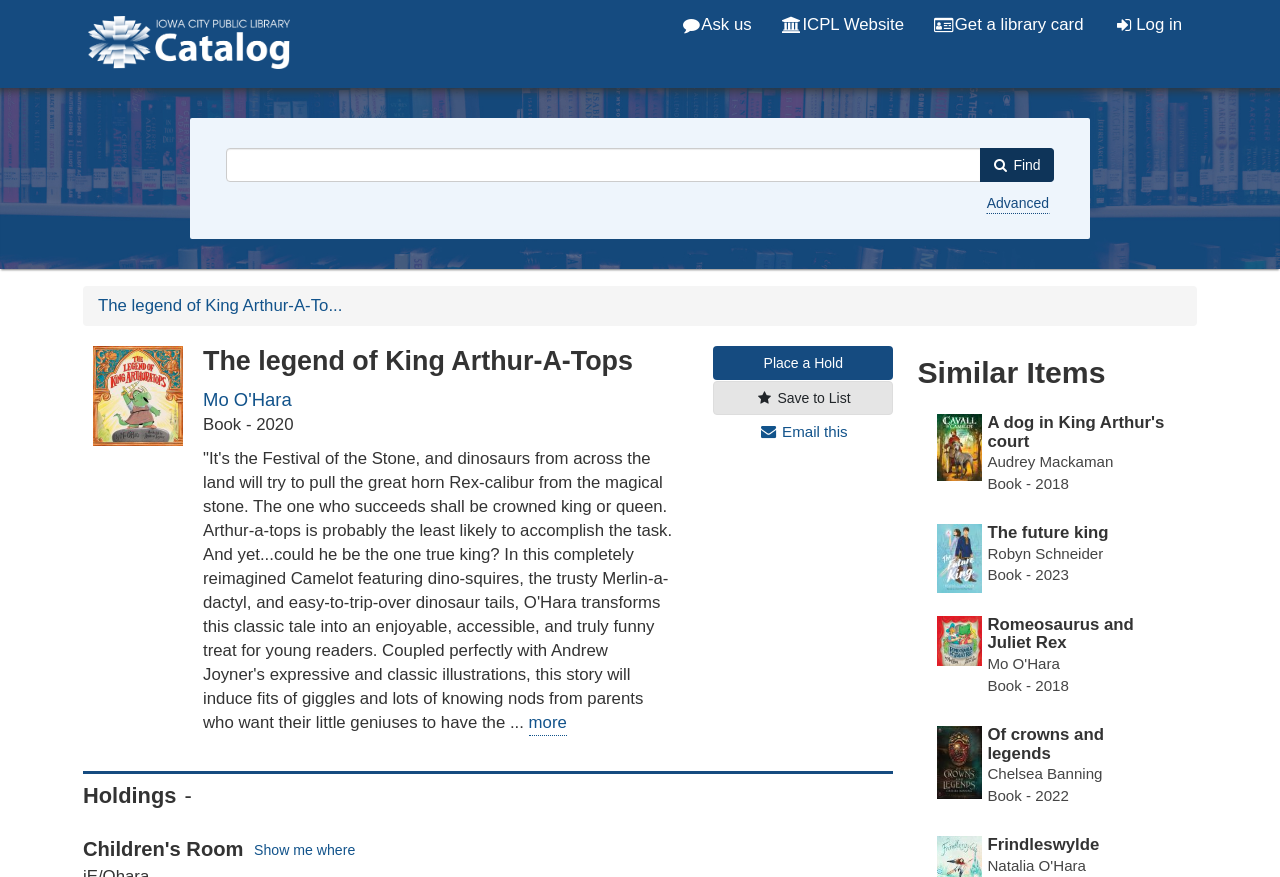Describe in detail what you see on the webpage.

The webpage is about a book titled "The legend of King Arthur-A-Tops" by Mo O'Hara. At the top, there are several links, including "Skip to content", "Iowa City Public Library Catalog", "Ask us", "ICPL Website", "Get a library card", and "Log in". Below these links, there is a search bar with a combobox for search terms and a "Find" button. 

To the right of the search bar, there is a navigation section with breadcrumbs, showing the current page's location within the website. Below the breadcrumbs, there is a section dedicated to the book, featuring an image of the book cover, the title, and the author's name. 

A brief summary of the book is provided, describing it as a reimagined Camelot tale featuring dinosaurs, written in a humorous and accessible style. There are also several links to related actions, such as "Place a Hold", "Save to List", and "Email this". 

Further down the page, there are sections for "Holdings" and "Children's Room Show me where", which provide information about the book's availability and location within the library. 

The page also features a "Similar Items" section, which lists four other books related to King Arthur's court, each with an image, title, and author. These books include "A dog in King Arthur's court", "The future king", "Romeosaurus and Juliet Rex", and "Of crowns and legends".